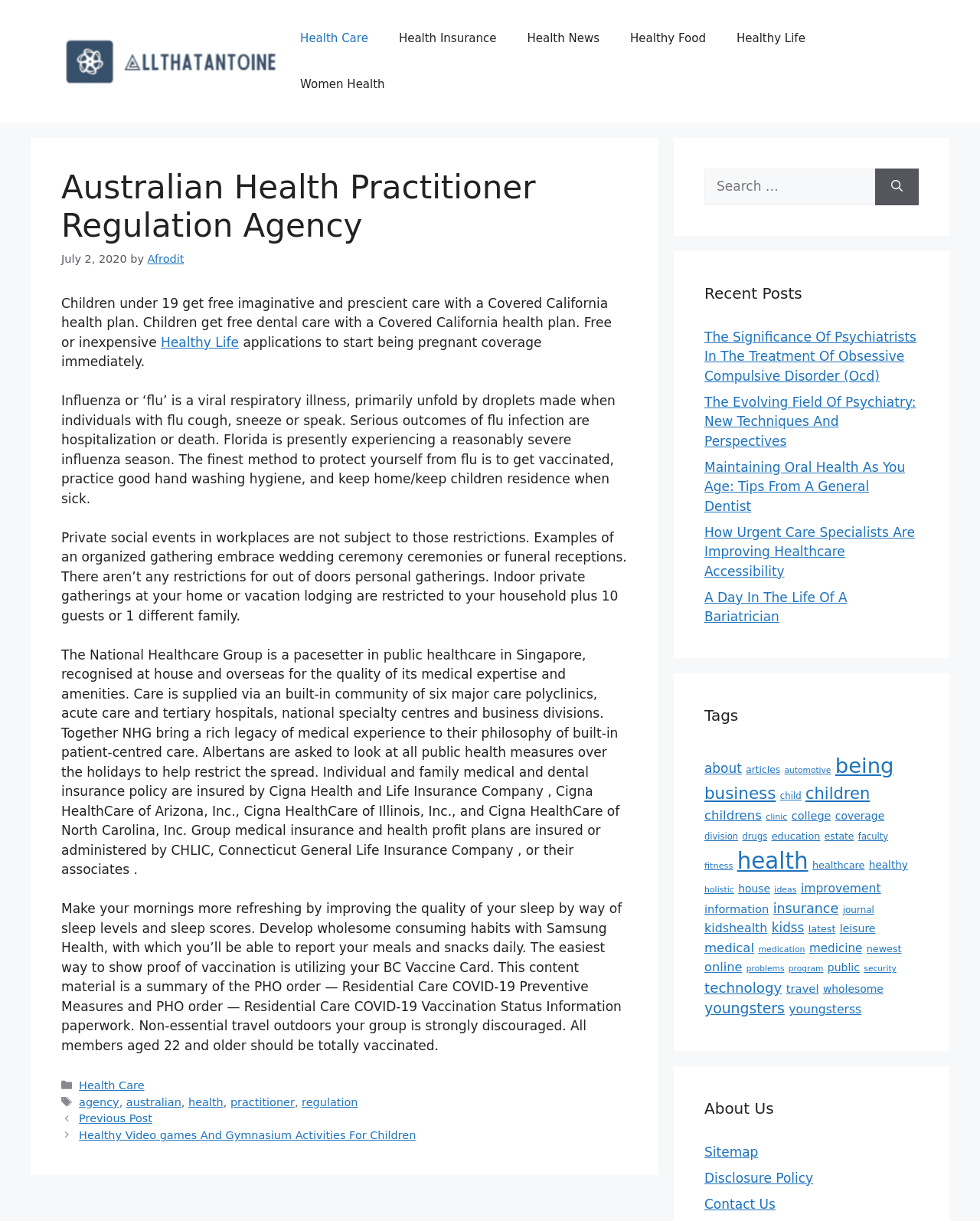Could you determine the bounding box coordinates of the clickable element to complete the instruction: "Browse recent posts"? Provide the coordinates as four float numbers between 0 and 1, i.e., [left, top, right, bottom].

[0.719, 0.231, 0.938, 0.249]